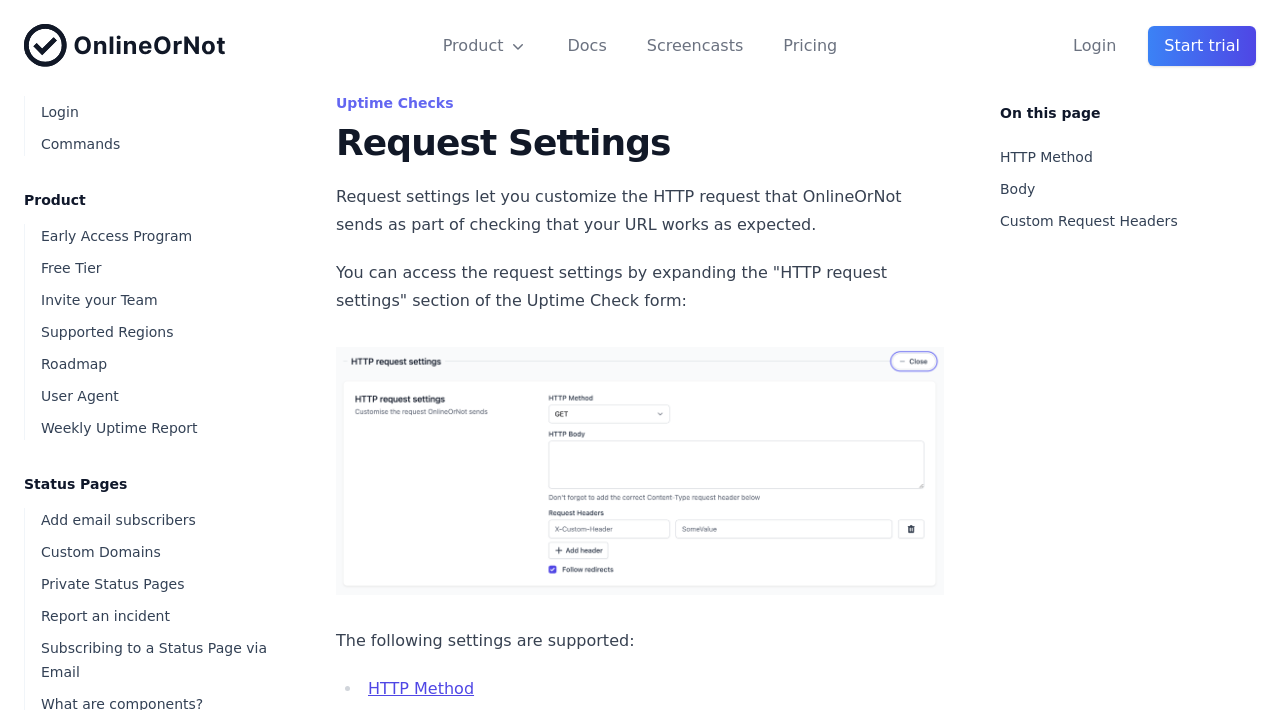What is the purpose of the 'HTTP request settings' section?
Using the visual information, respond with a single word or phrase.

Customize HTTP request